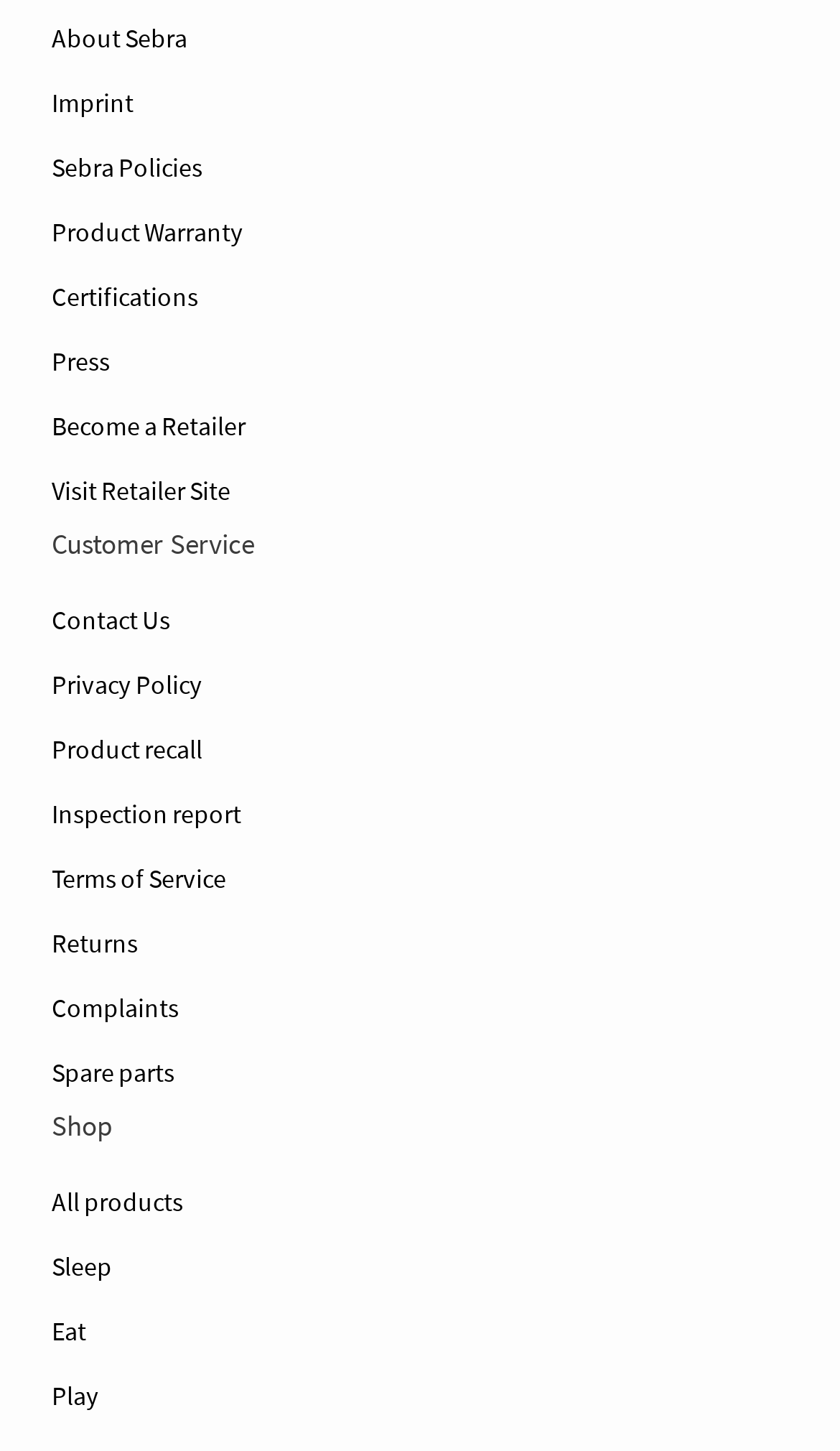Specify the bounding box coordinates of the element's area that should be clicked to execute the given instruction: "explore sleep products". The coordinates should be four float numbers between 0 and 1, i.e., [left, top, right, bottom].

[0.062, 0.851, 0.938, 0.896]